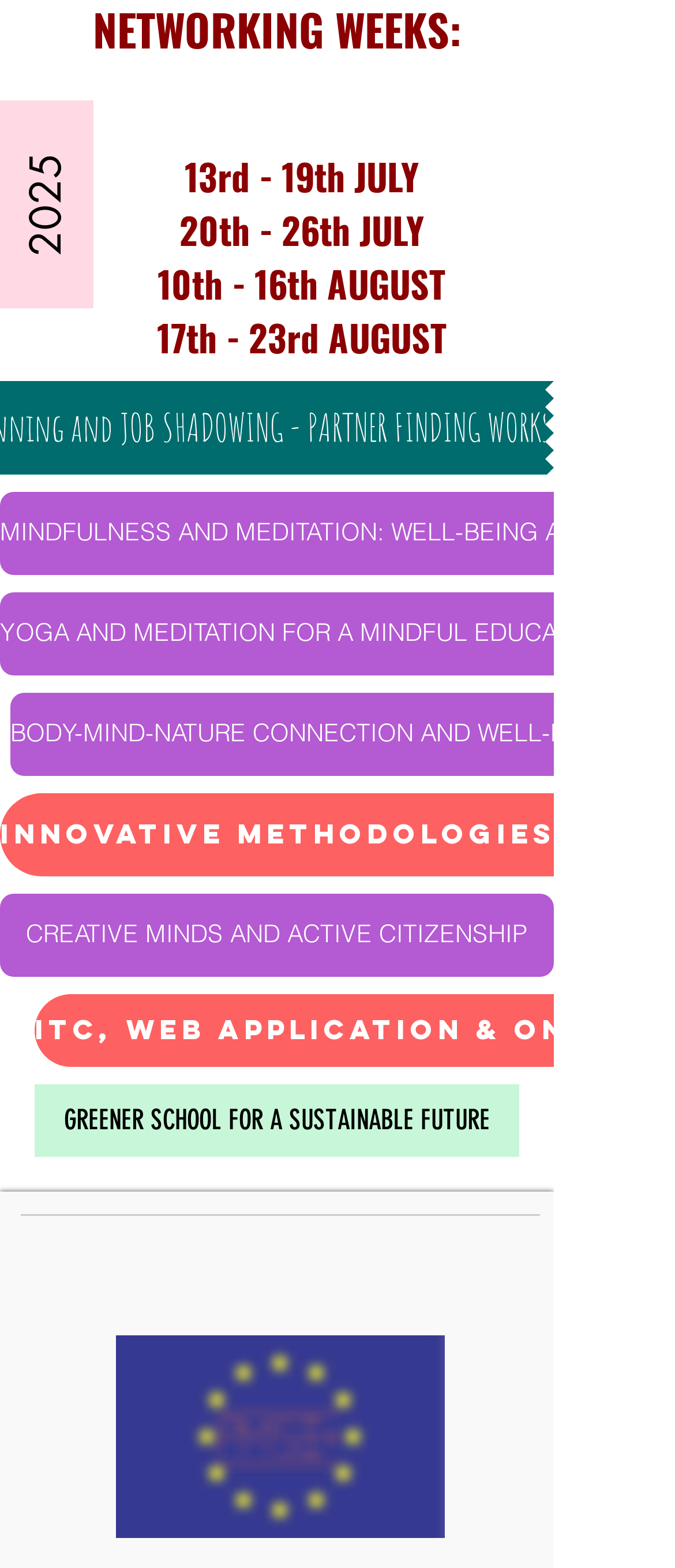Using the provided element description, identify the bounding box coordinates as (top-left x, top-left y, bottom-right x, bottom-right y). Ensure all values are between 0 and 1. Description: CREATIVE MINDS AND ACTIVE CITIZENSHIP

[0.0, 0.57, 0.821, 0.623]